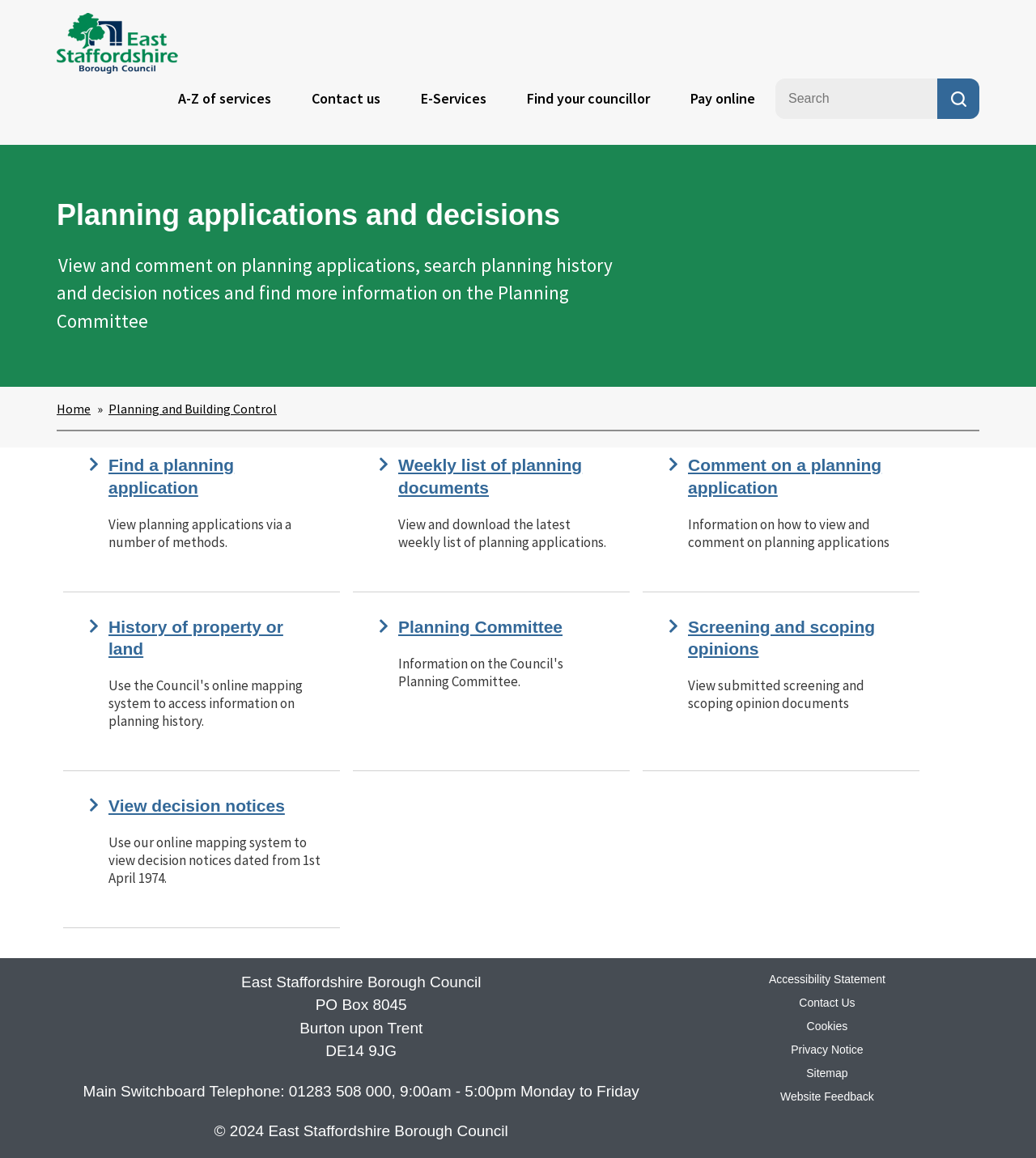Please respond to the question with a concise word or phrase:
How can I view planning applications?

Via a number of methods